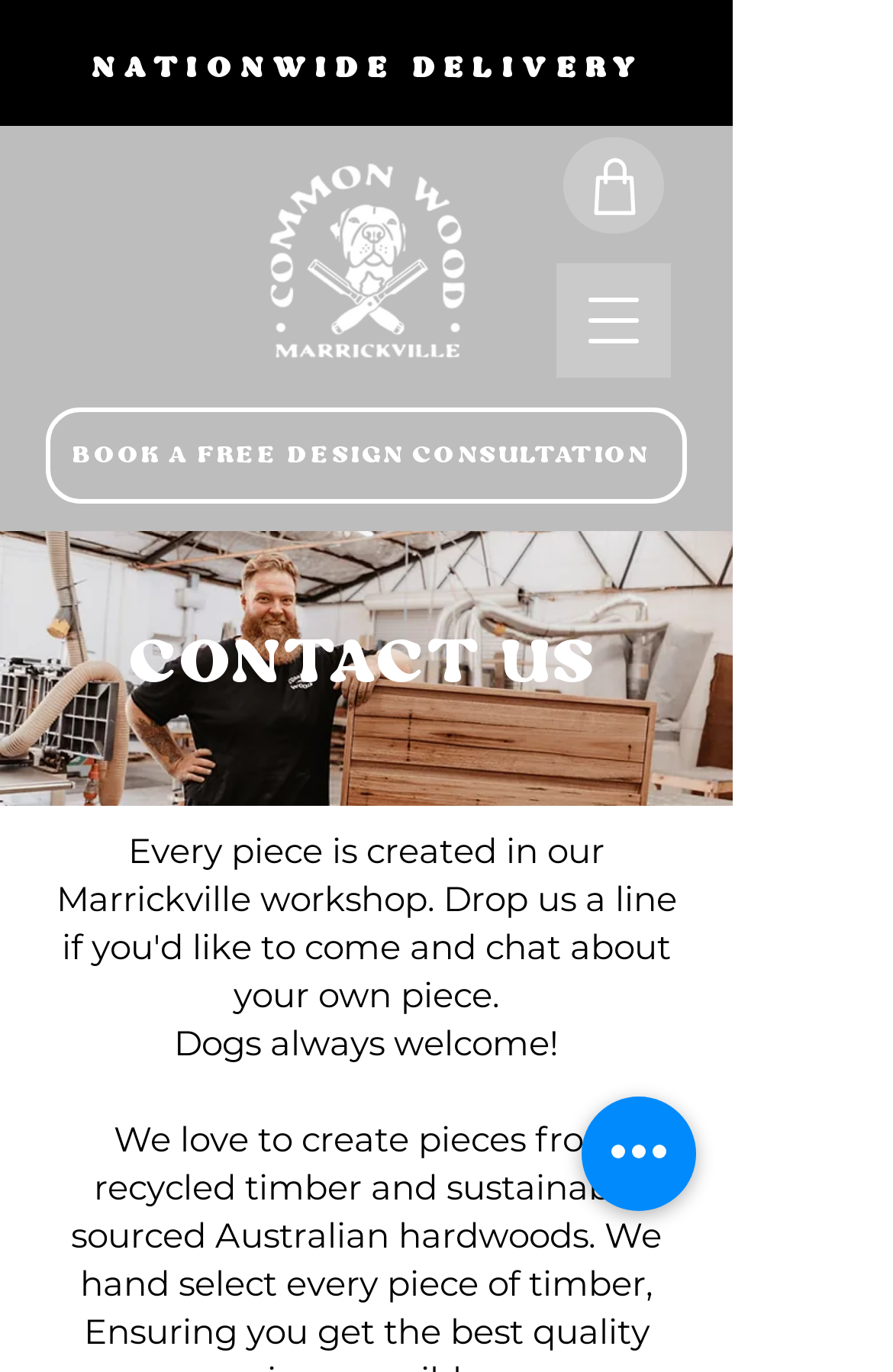Please provide a comprehensive response to the question below by analyzing the image: 
What is the purpose of the button at the top right?

I determined the purpose of the button by looking at its description 'Open navigation menu' and its hasPopup property, which indicates that it opens a navigation menu when clicked.